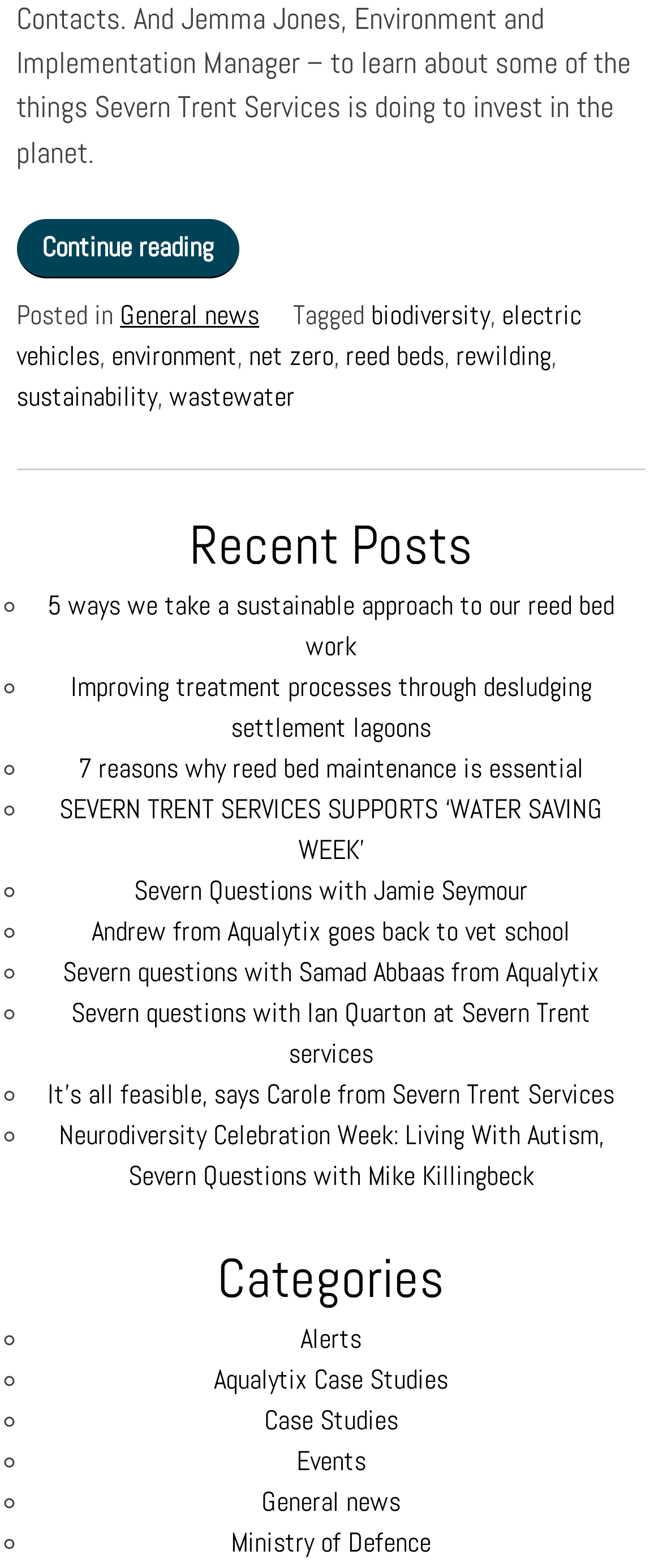Please determine the bounding box coordinates of the section I need to click to accomplish this instruction: "Read the article about Severn Trent Services investing in the planet".

[0.025, 0.14, 0.361, 0.178]